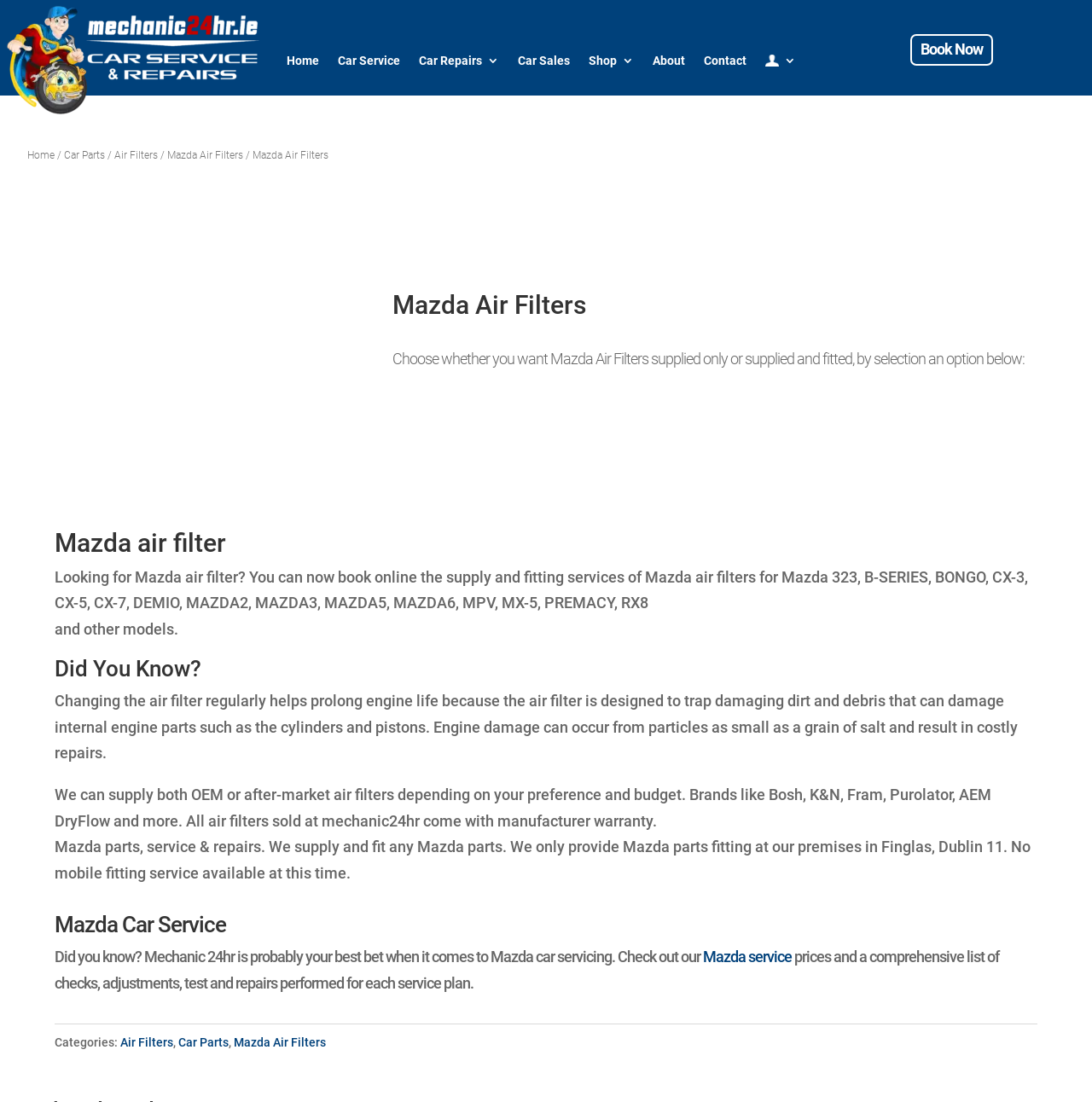Specify the bounding box coordinates (top-left x, top-left y, bottom-right x, bottom-right y) of the UI element in the screenshot that matches this description: Home

[0.025, 0.135, 0.05, 0.146]